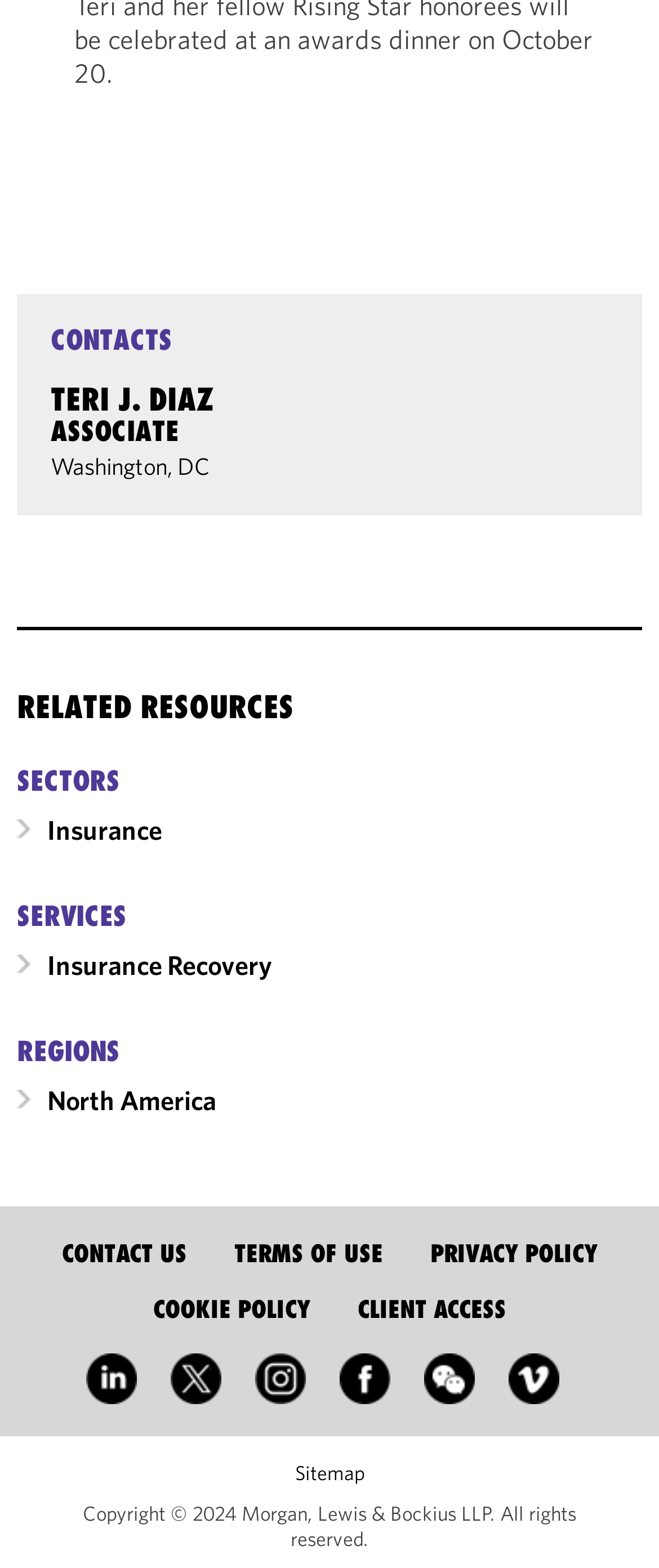Specify the bounding box coordinates of the area to click in order to follow the given instruction: "Toggle the menu."

None